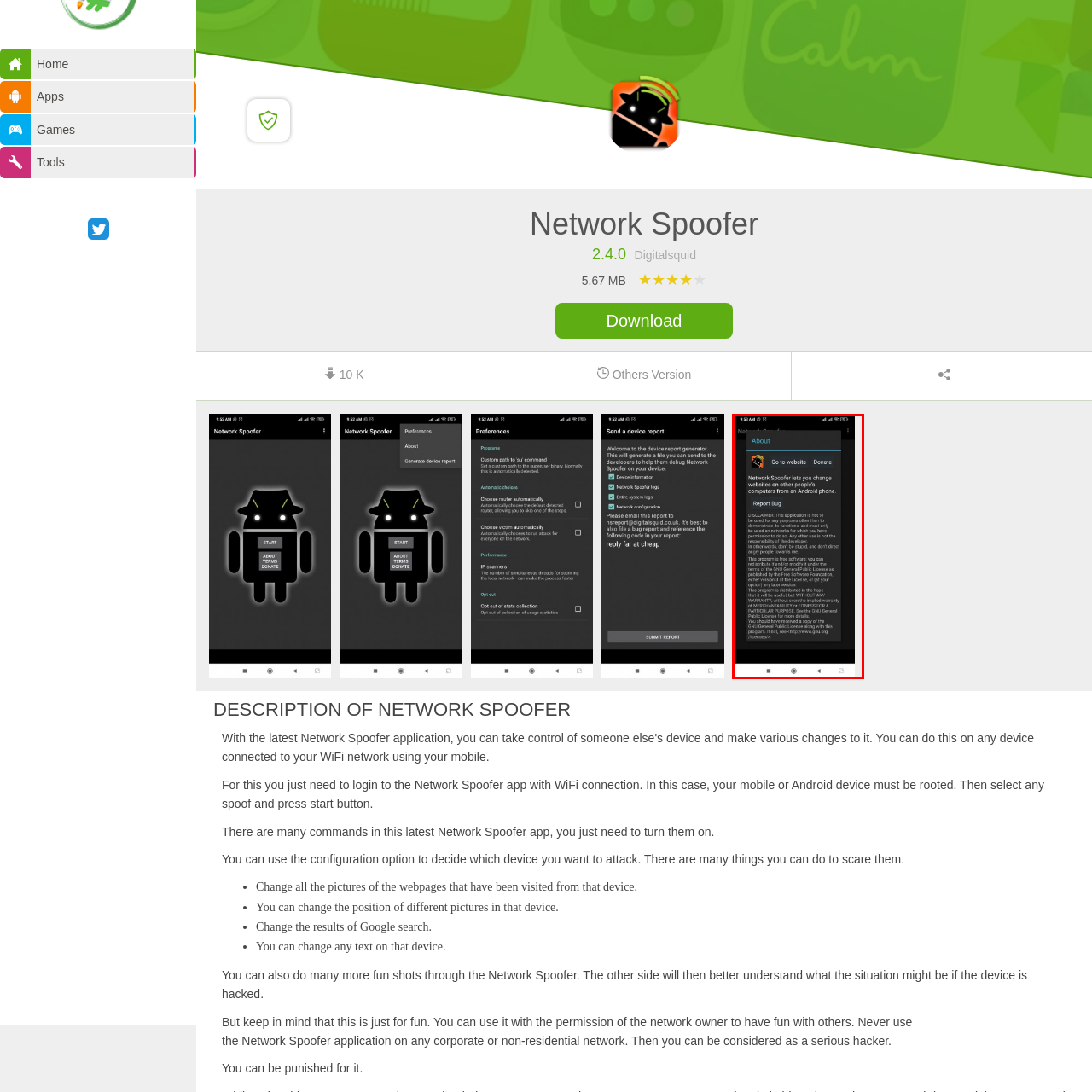Please look at the image highlighted by the red bounding box and provide a single word or phrase as an answer to this question:
What are the options provided alongside the app's overview?

Visit website and donate